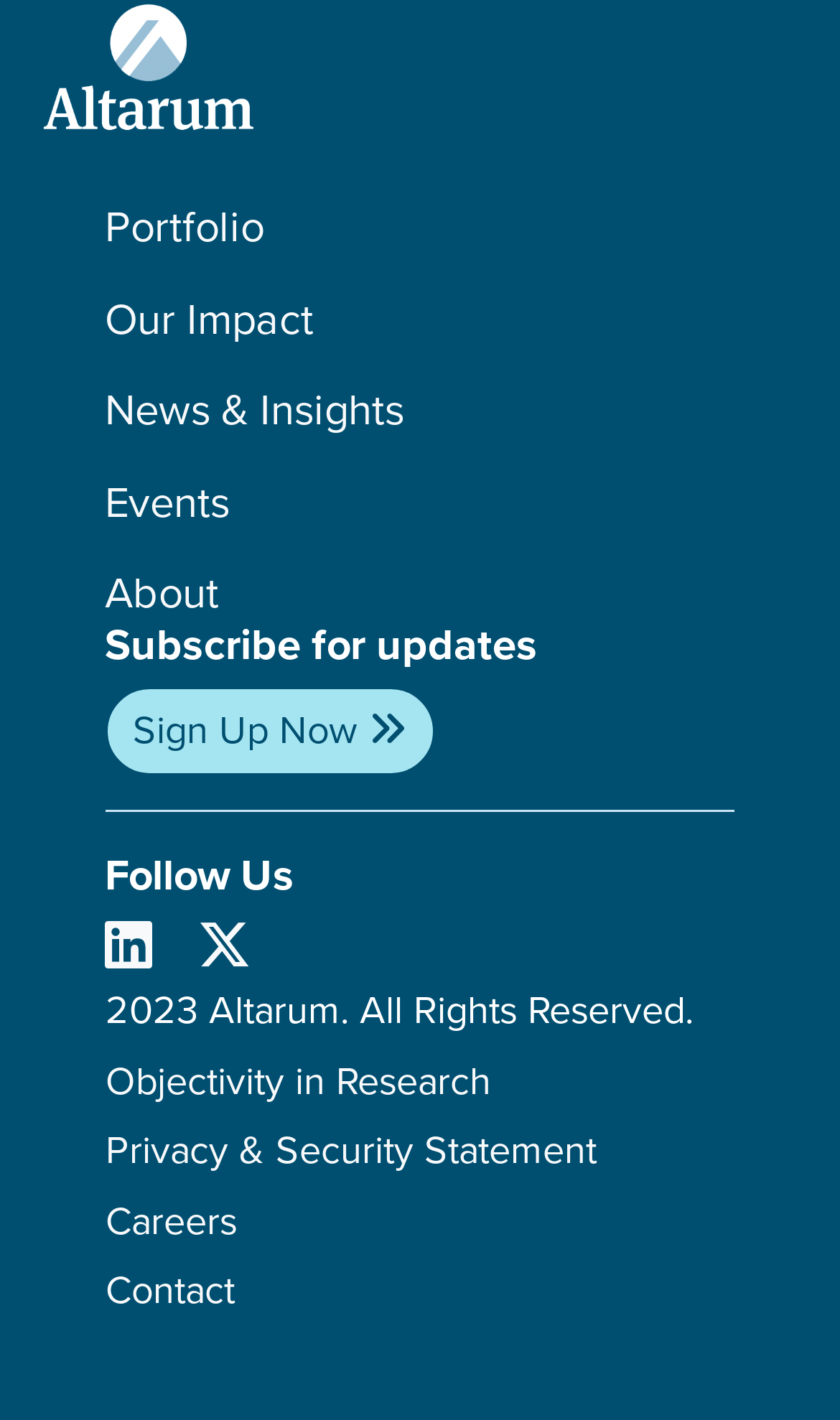Determine the bounding box coordinates for the clickable element required to fulfill the instruction: "Click on Portfolio". Provide the coordinates as four float numbers between 0 and 1, i.e., [left, top, right, bottom].

[0.125, 0.143, 0.875, 0.177]